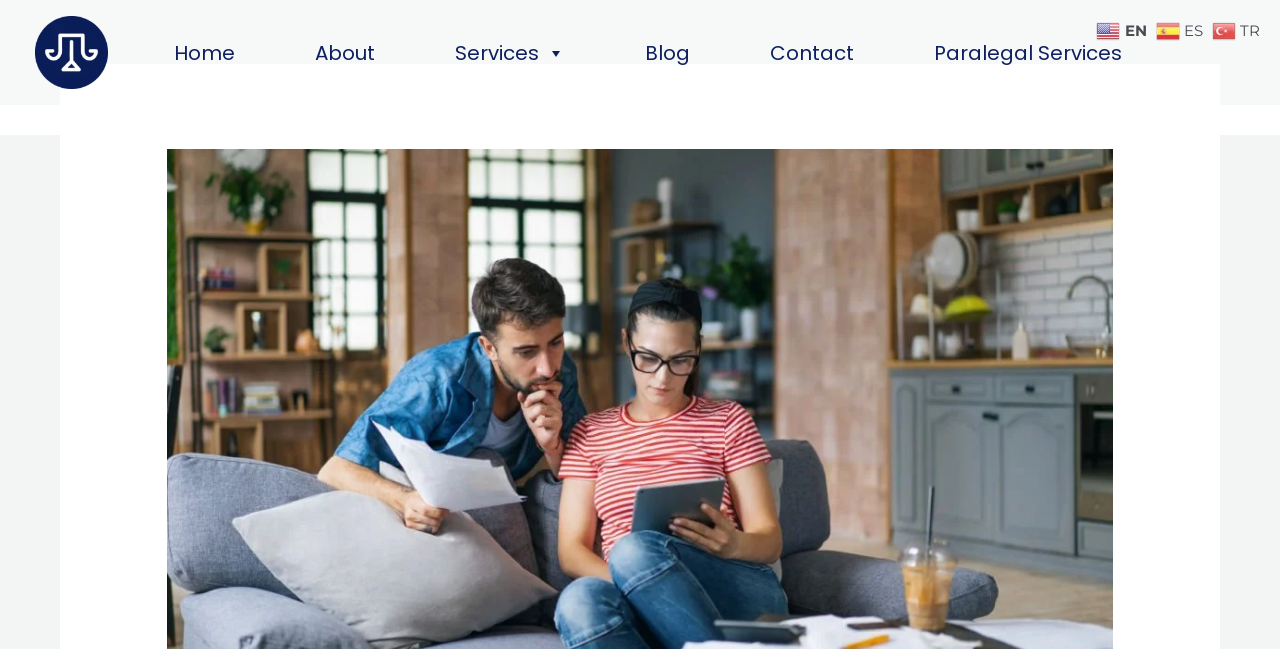Produce a meticulous description of the webpage.

The webpage is titled "1031 Like-Kind Exchanges For Vacation Homes And Second Homes - Tax and Law Research Inc". At the top left, there is a link to "Tax and Law Research Inc". To the right of this link, there is a navigation menu with five links: "Home", "About", "Services" (which has a dropdown menu), "Blog", and "Contact". Further to the right, there is another link to "Paralegal Services". 

In the top right corner, there are three language options: "en EN", "es ES", and "tr TR", each accompanied by a small flag icon.